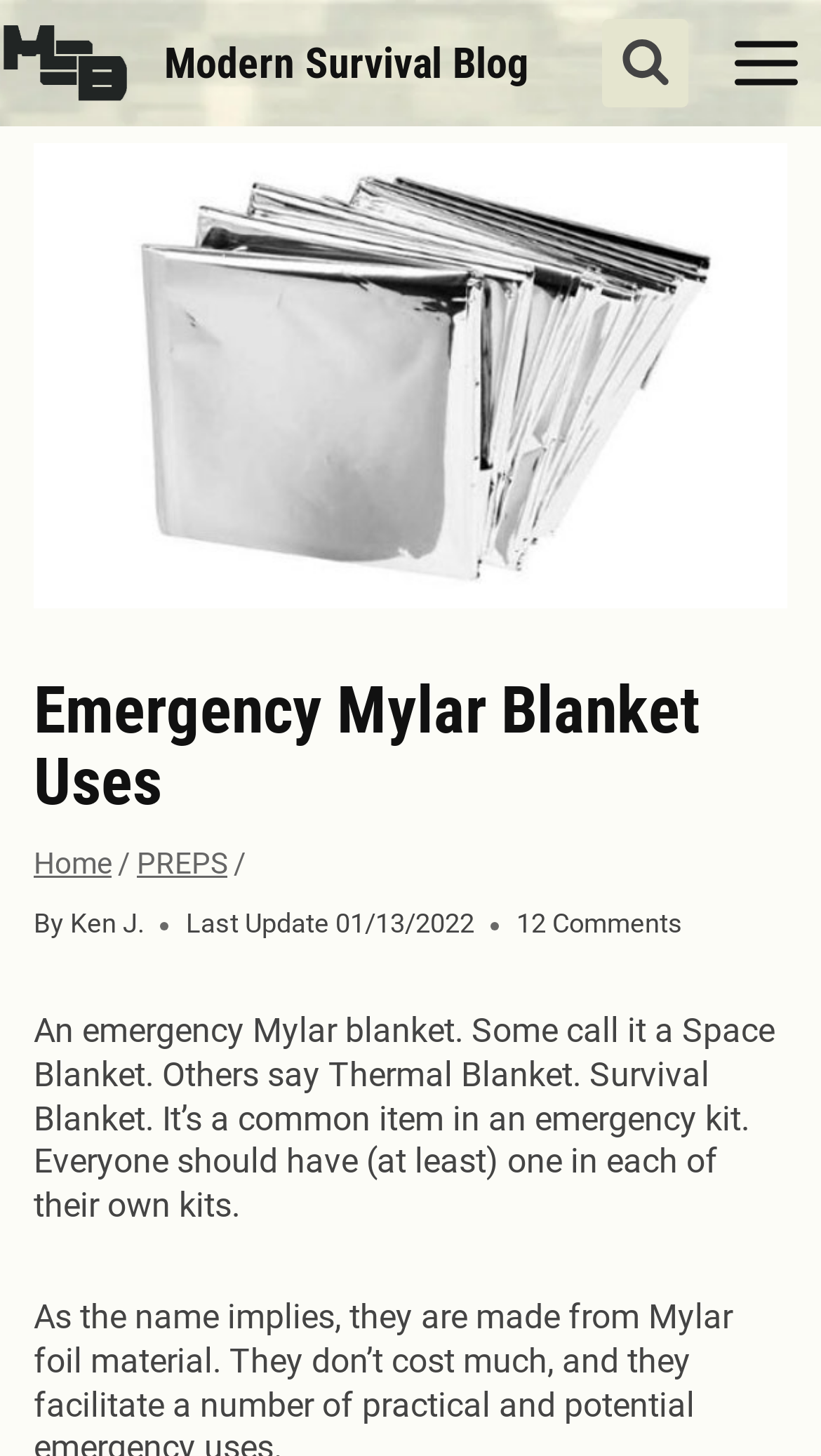Provide your answer in a single word or phrase: 
What is the main topic of the article?

Emergency Mylar Blanket Uses